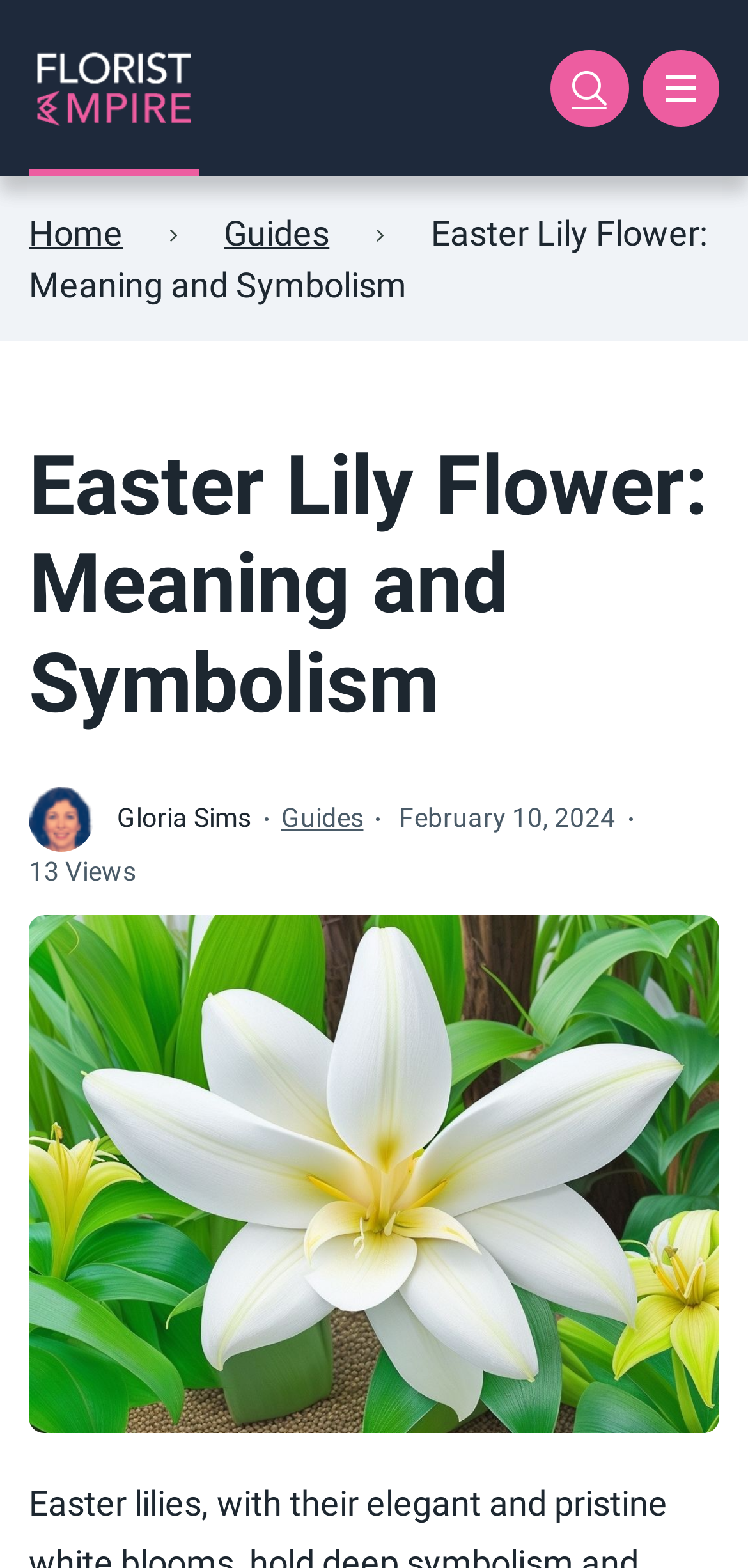Please specify the bounding box coordinates of the element that should be clicked to execute the given instruction: 'view guides'. Ensure the coordinates are four float numbers between 0 and 1, expressed as [left, top, right, bottom].

[0.299, 0.136, 0.44, 0.162]